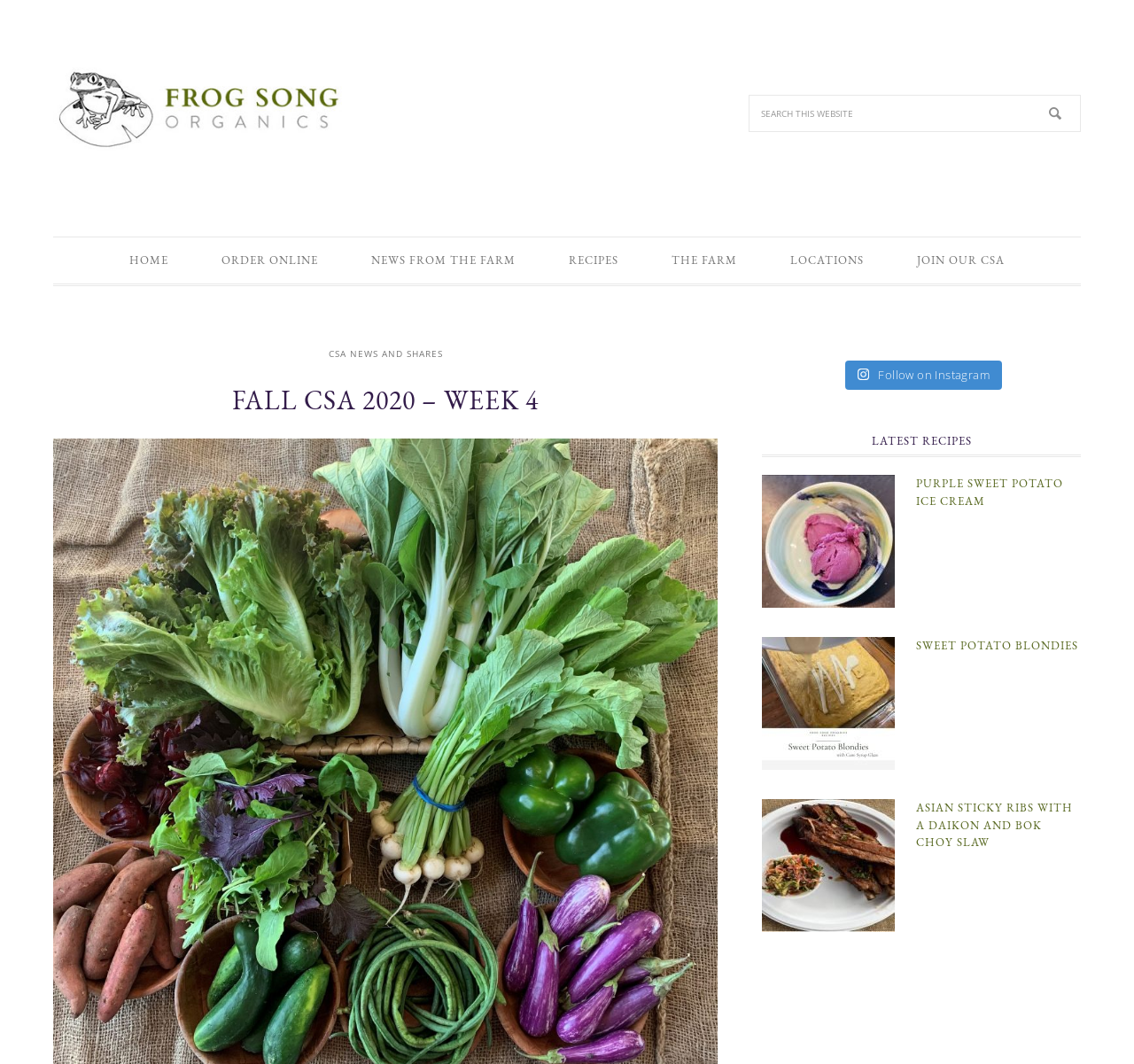How many navigation links are there?
We need a detailed and meticulous answer to the question.

In the main navigation menu, there are six links: 'HOME', 'ORDER ONLINE', 'RECIPES', 'THE FARM', 'LOCATIONS', and 'JOIN OUR CSA'.